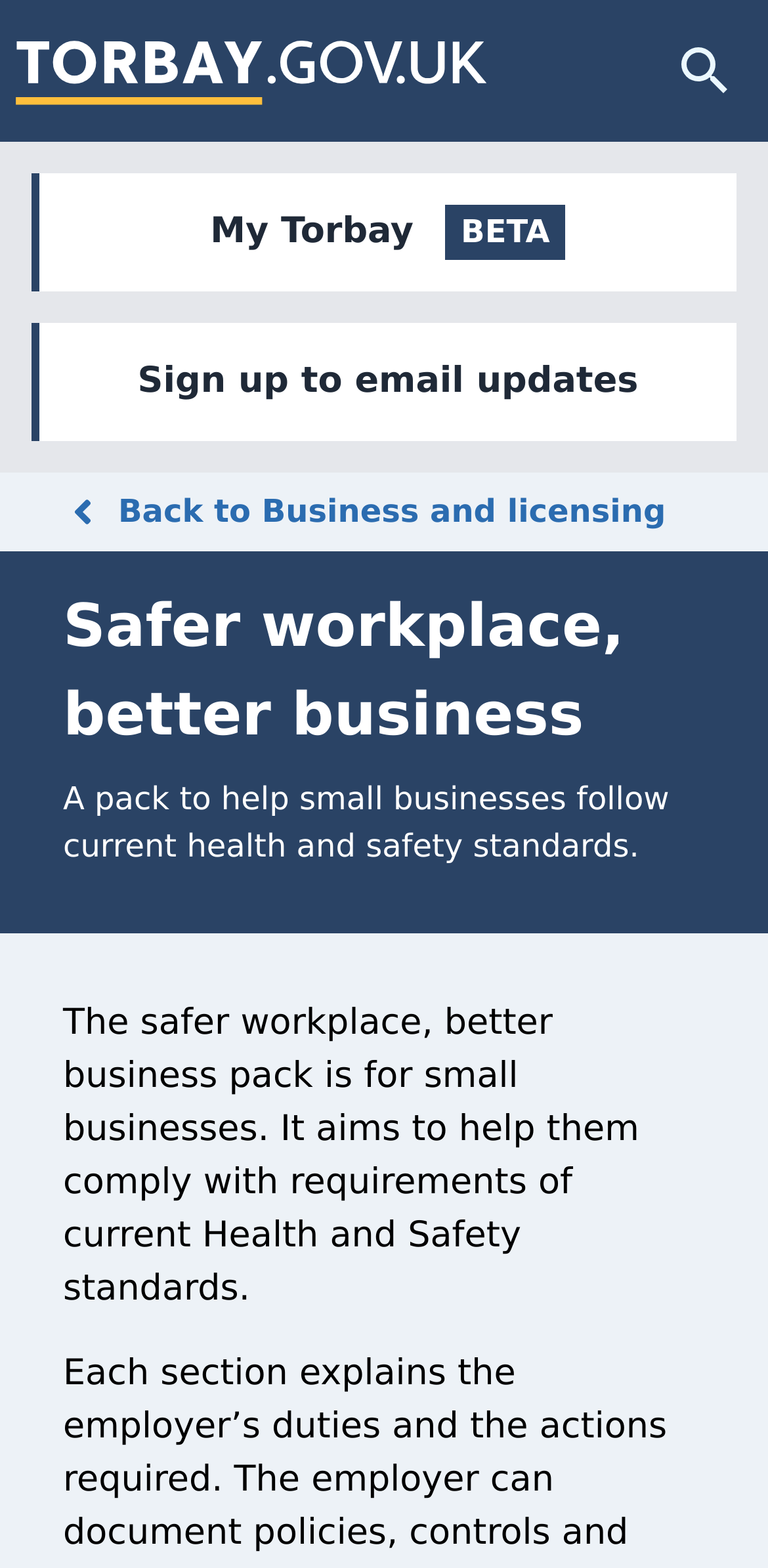Create a detailed narrative describing the layout and content of the webpage.

The webpage is about a pack designed to help small businesses follow current health and safety standards. At the top left corner, there is a link to the homepage of Torbay.gov.uk, accompanied by an image. To the right of this link, there is a search link. Below these elements, there are three more links: "My Torbay BETA", "Sign up to email updates", and "Back to Business and licensing", which has an image beside it. 

The main content of the webpage starts with a heading "Safer workplace, better business" at the top center. Below this heading, there is a brief description of the pack, stating that it helps small businesses follow current health and safety standards. Further down, there is a longer paragraph explaining the purpose of the pack, which is to help small businesses comply with current Health and Safety standards.